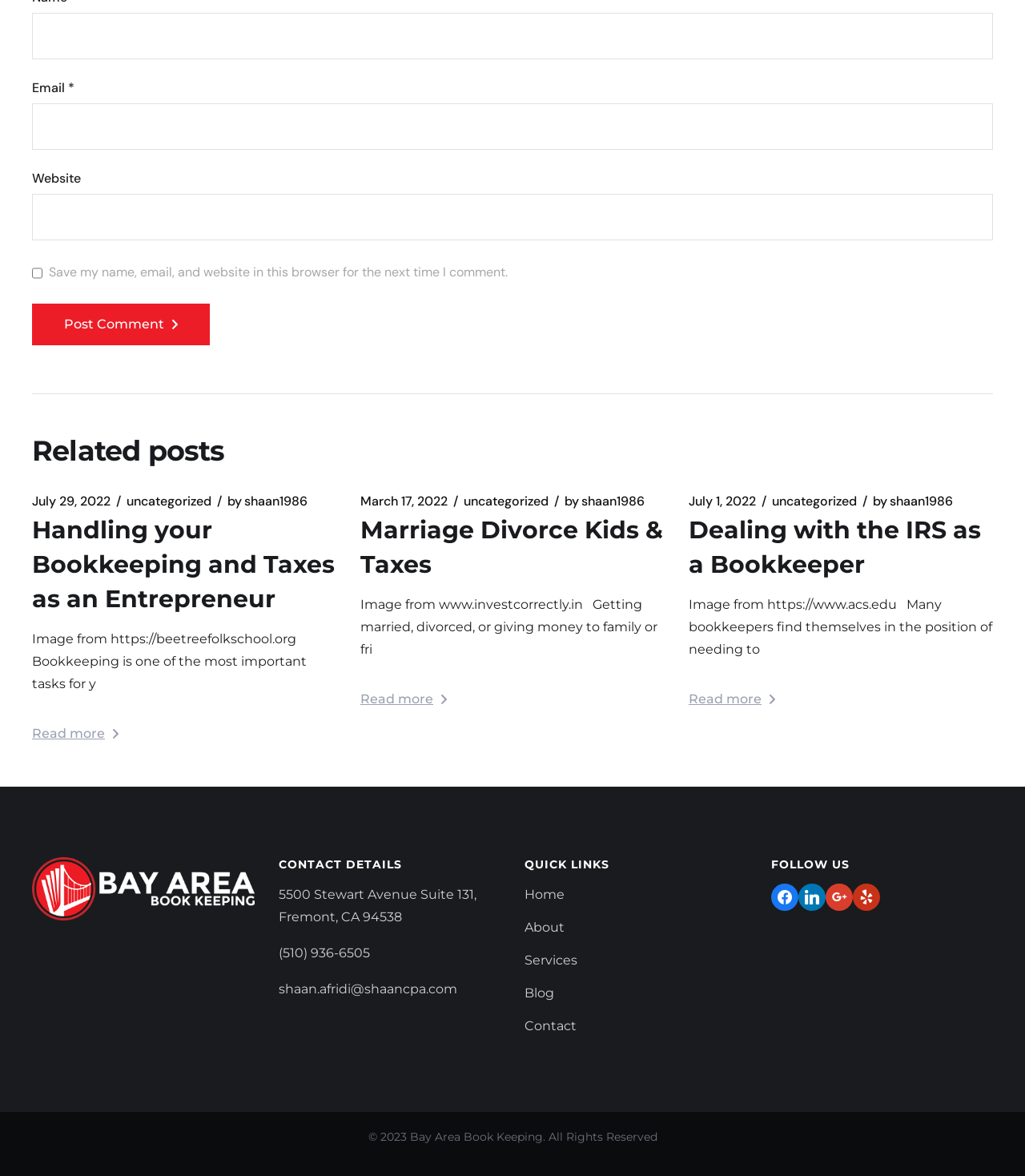Determine the bounding box coordinates for the clickable element required to fulfill the instruction: "Click the 'Post Comment' button". Provide the coordinates as four float numbers between 0 and 1, i.e., [left, top, right, bottom].

[0.031, 0.258, 0.205, 0.293]